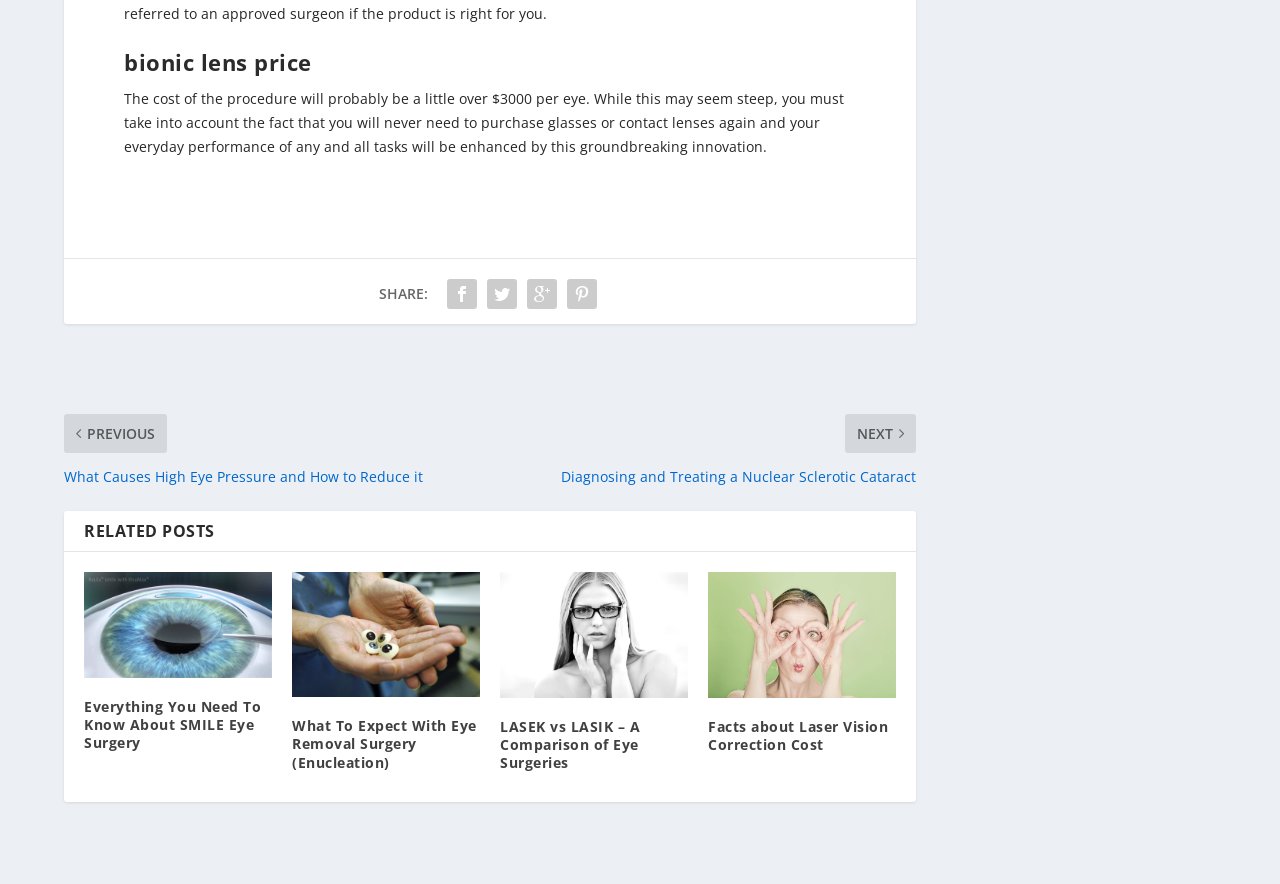Locate the bounding box coordinates of the area you need to click to fulfill this instruction: 'Learn about LASEK vs LASIK eye surgeries'. The coordinates must be in the form of four float numbers ranging from 0 to 1: [left, top, right, bottom].

[0.391, 0.632, 0.538, 0.773]